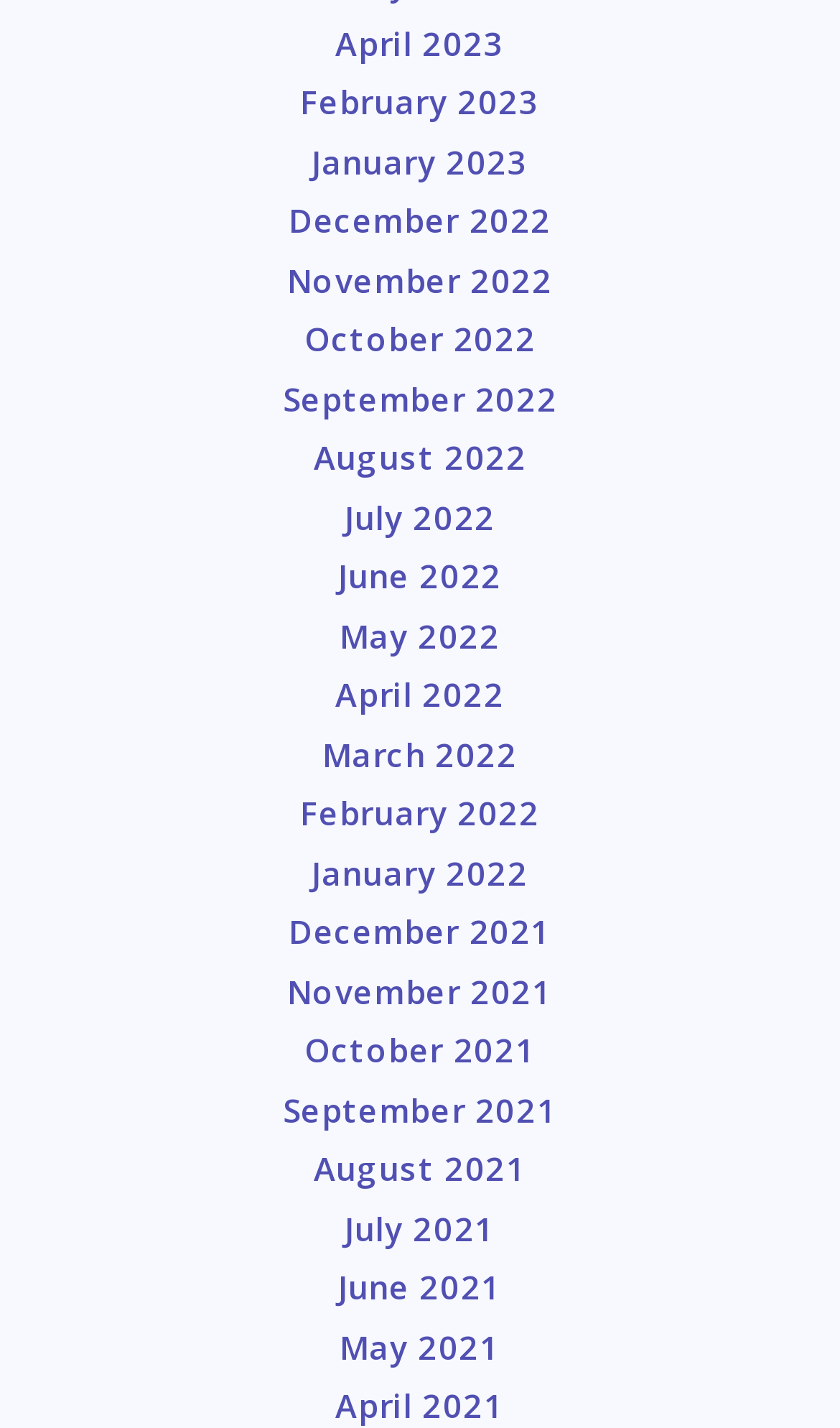How many links are there on the webpage?
Kindly give a detailed and elaborate answer to the question.

By counting the number of links on the webpage, I can see that there are 24 links, each corresponding to a different month.